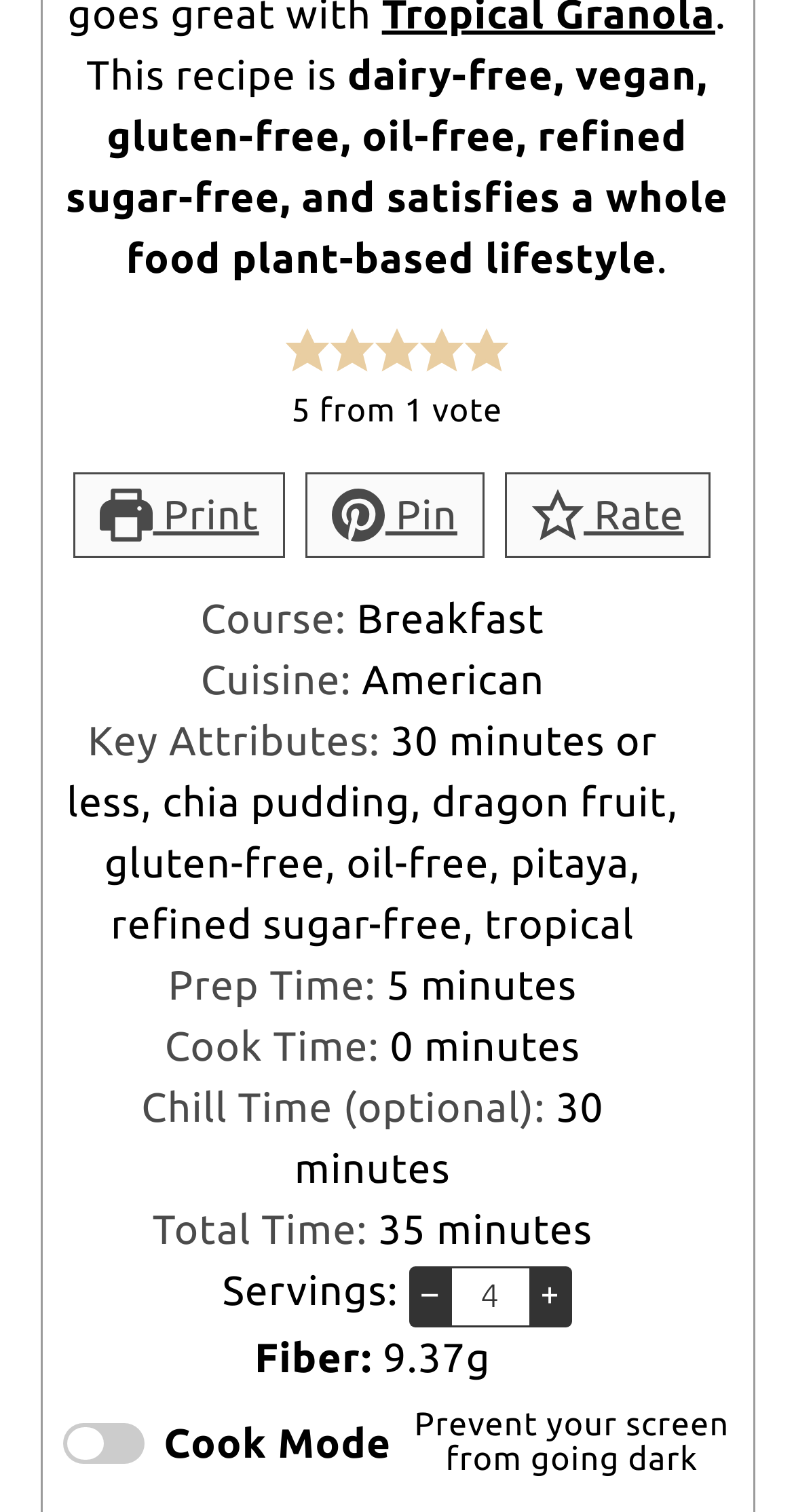Carefully examine the image and provide an in-depth answer to the question: What is the cuisine of this recipe?

I found the cuisine information by looking at the static text 'Cuisine:' and its corresponding value, which is 'American'.